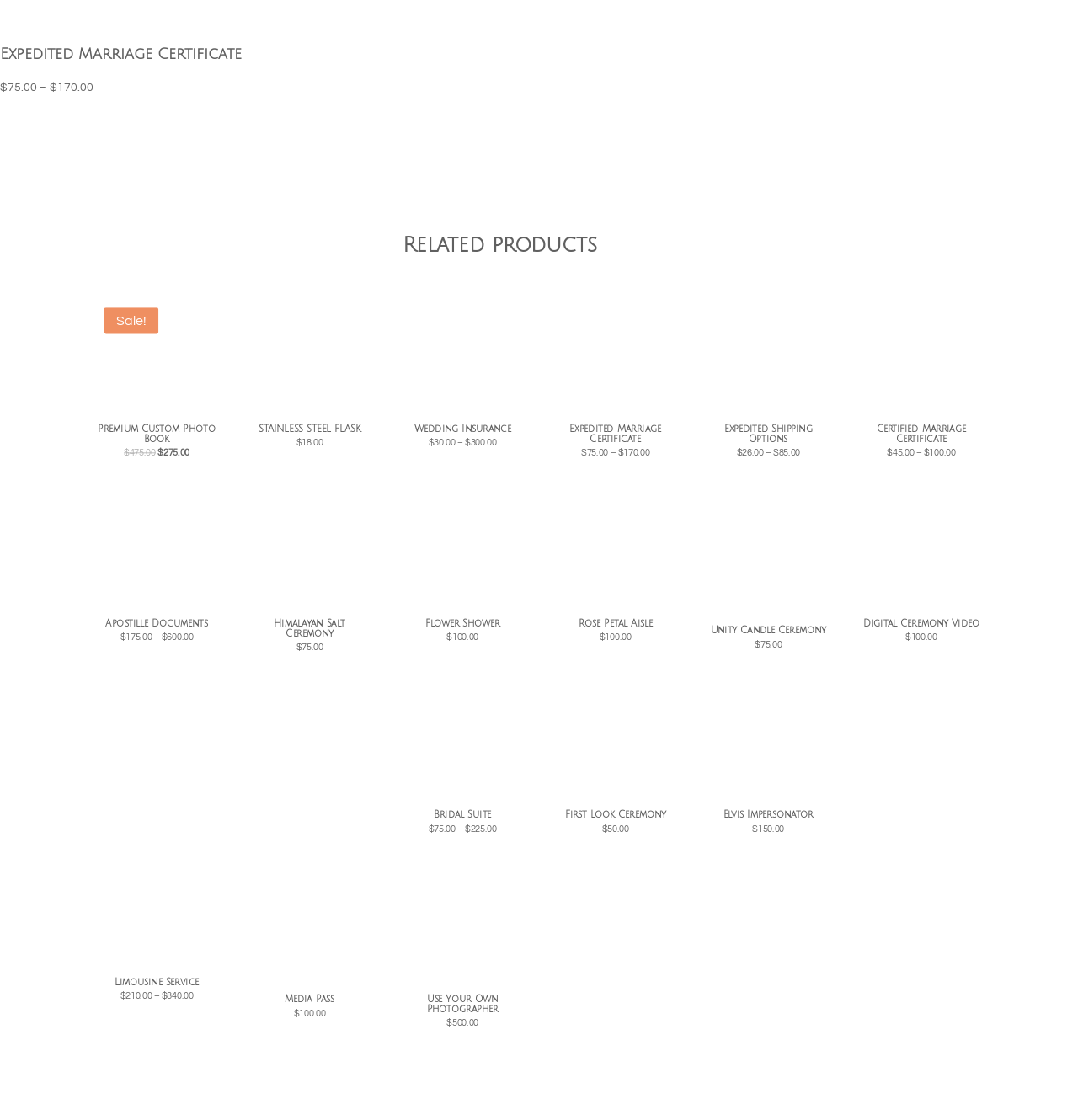Determine the bounding box coordinates for the clickable element to execute this instruction: "Click on the 'Las Vegas Wedding Photo Book' link". Provide the coordinates as four float numbers between 0 and 1, i.e., [left, top, right, bottom].

[0.09, 0.268, 0.201, 0.408]